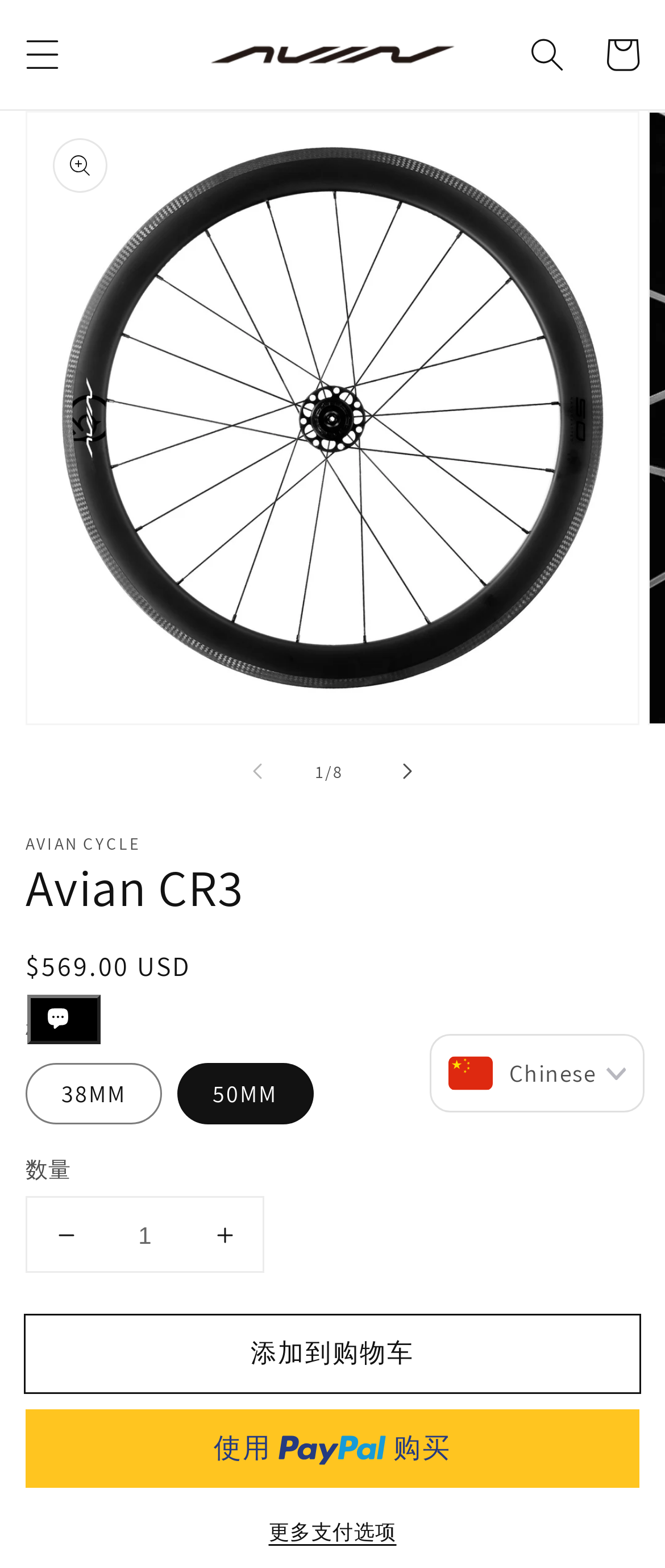Provide a short answer to the following question with just one word or phrase: What is the language of the webpage?

Chinese or English